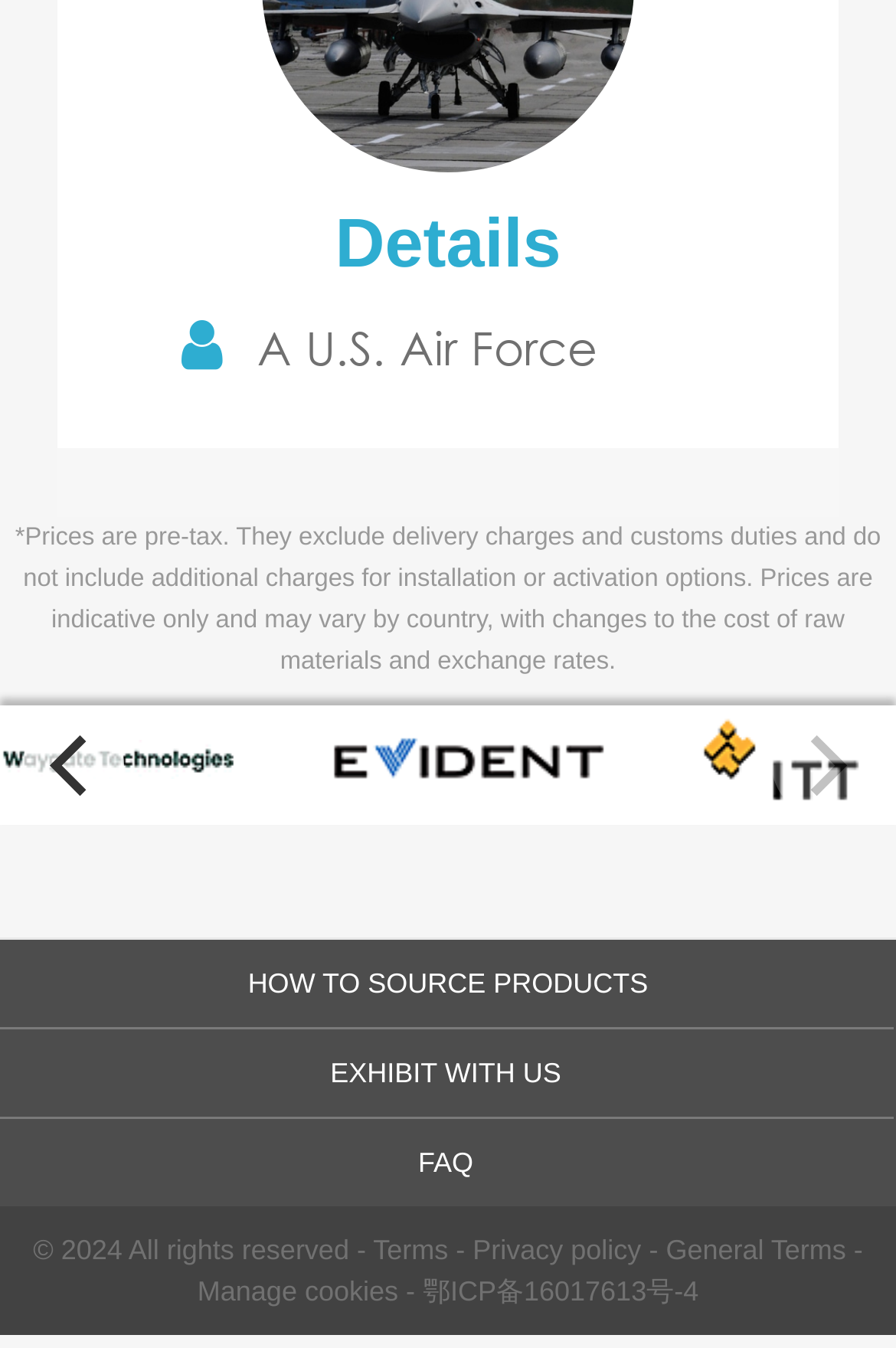Find the bounding box coordinates for the area that must be clicked to perform this action: "Click the 'General Terms' link".

[0.743, 0.916, 0.953, 0.94]